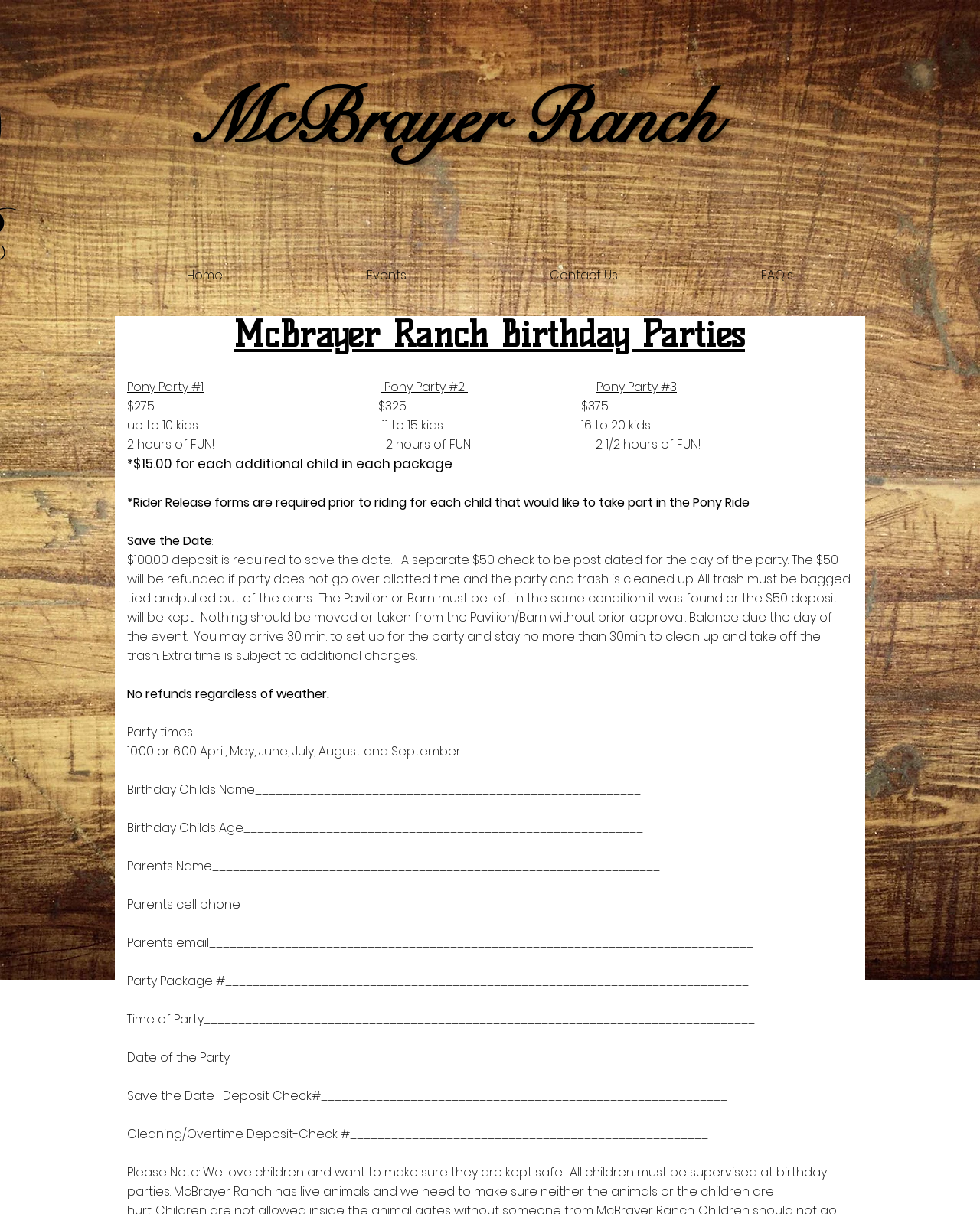What are the two available party times?
Using the image provided, answer with just one word or phrase.

10:00 or 6:00